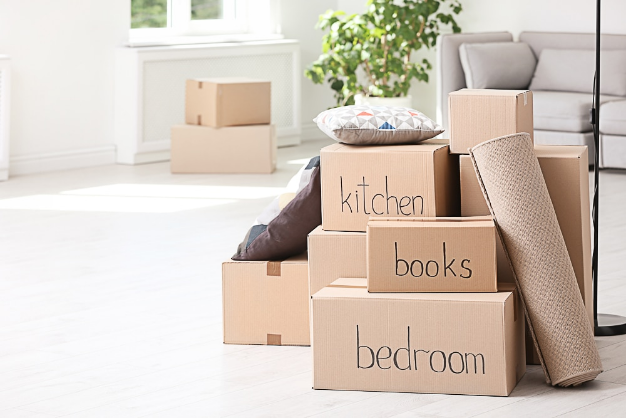Based on the visual content of the image, answer the question thoroughly: What is the context of the article related to?

The answer can be obtained by understanding the context of the image, which captures the essence of preparation involved in relocating, and resonates with the themes discussed in the article on choosing the right moving company in Nairobi, Kenya.